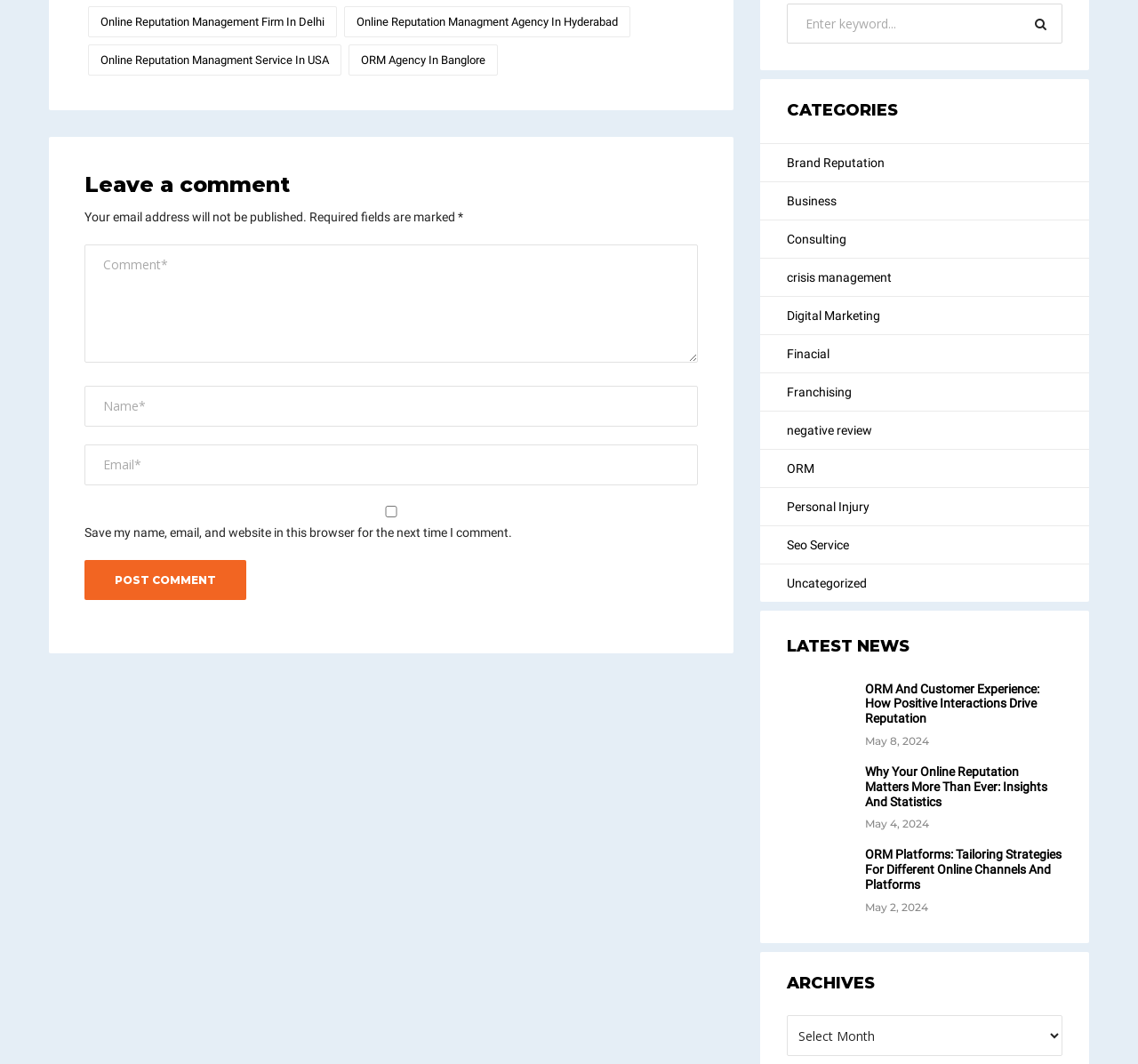How many textboxes are there in the comment section?
Using the picture, provide a one-word or short phrase answer.

3